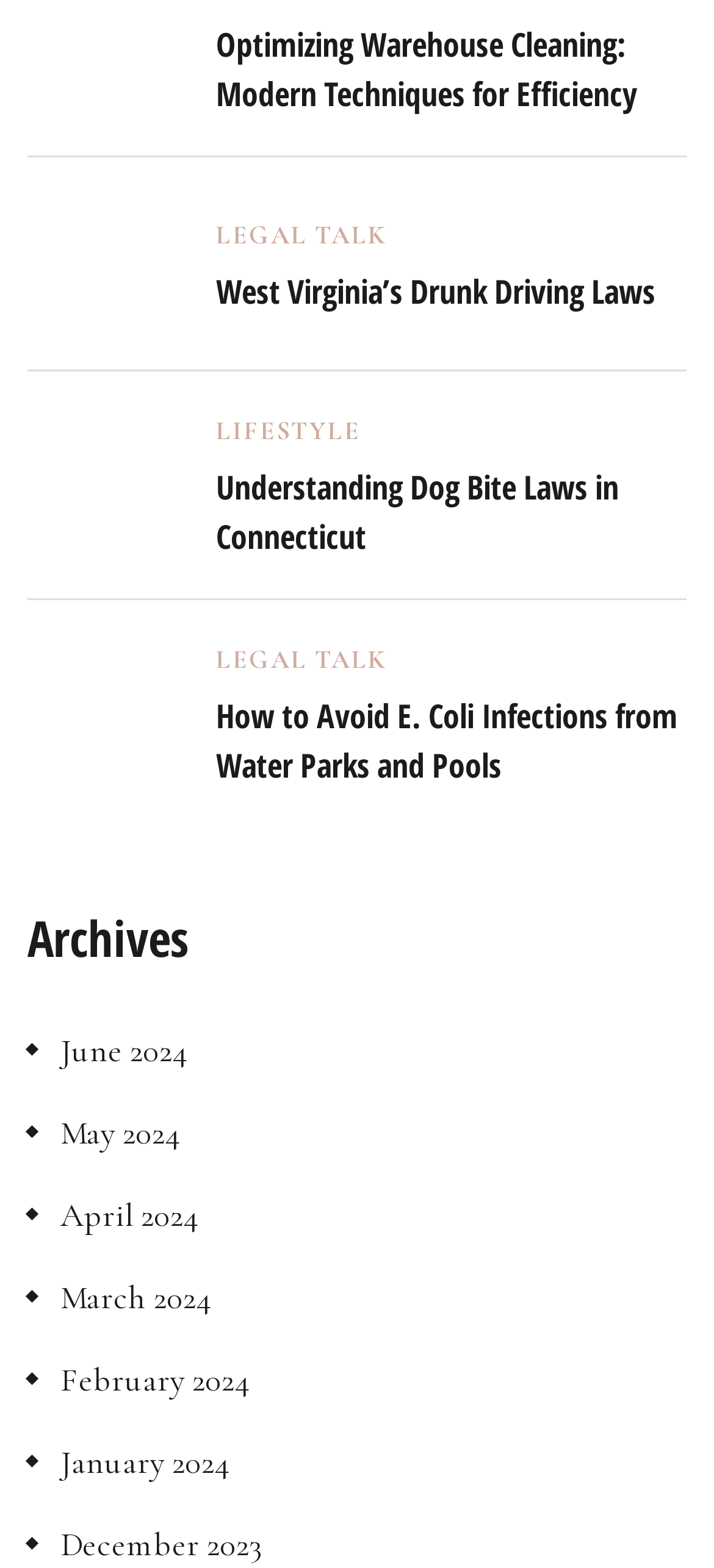Using the webpage screenshot, find the UI element described by April 2024. Provide the bounding box coordinates in the format (top-left x, top-left y, bottom-right x, bottom-right y), ensuring all values are floating point numbers between 0 and 1.

[0.038, 0.762, 0.277, 0.789]